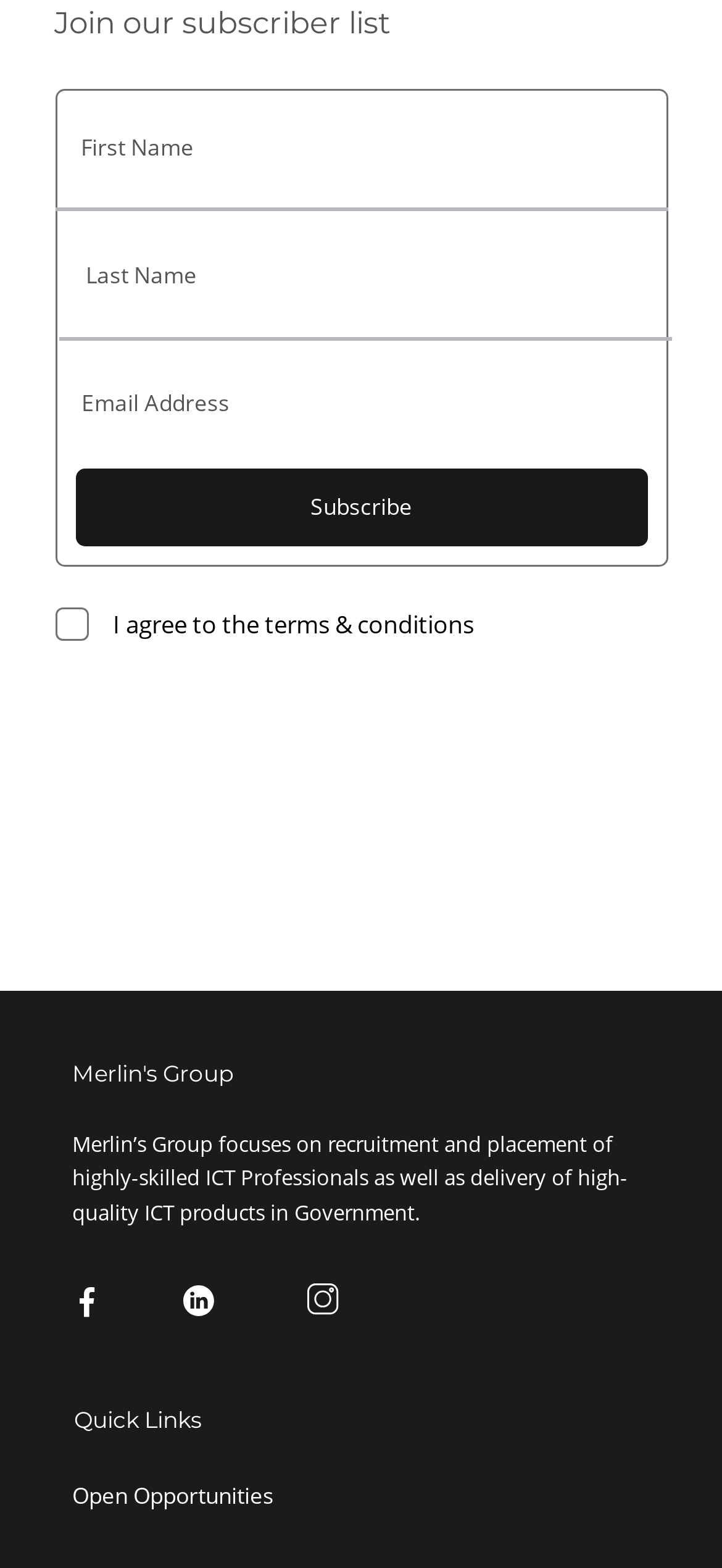Kindly respond to the following question with a single word or a brief phrase: 
What is the purpose of the 'Subscribe' button?

To join the subscriber list